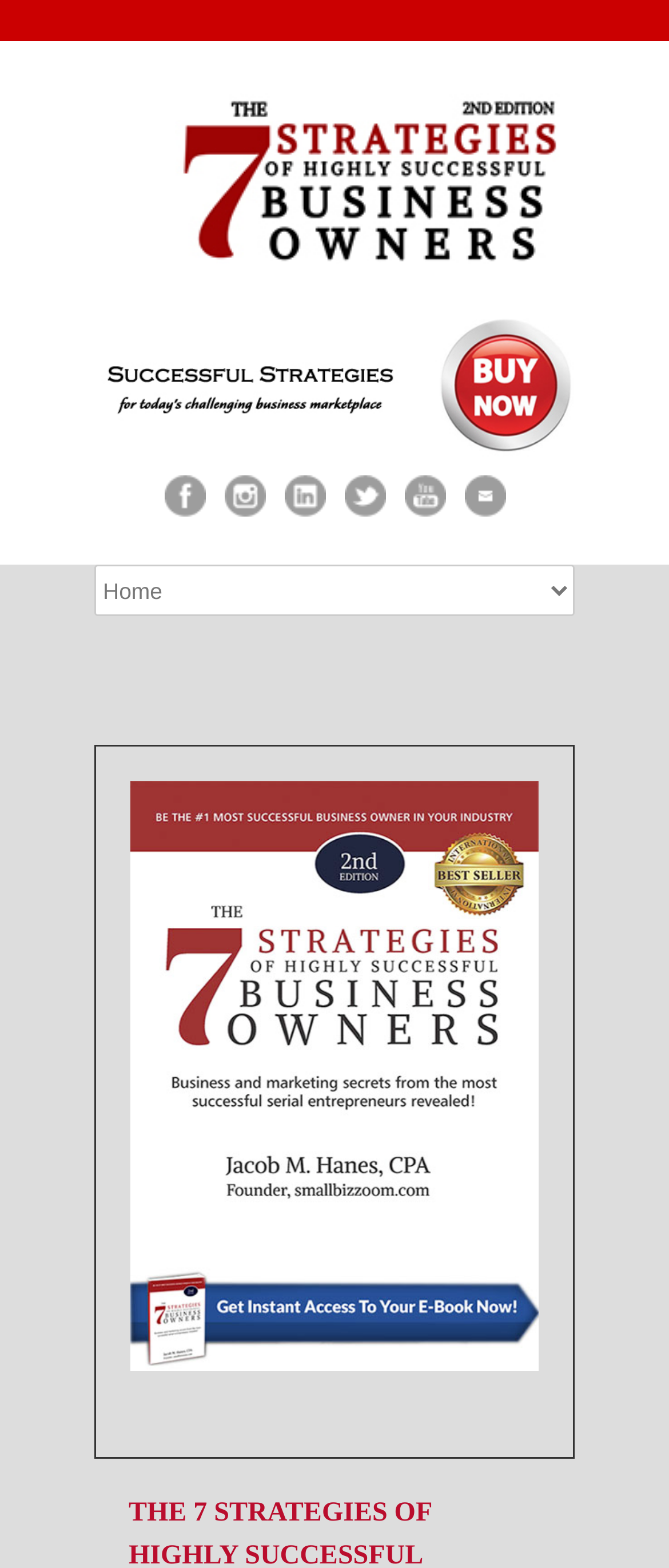Predict the bounding box coordinates for the UI element described as: "alt="instagram"". The coordinates should be four float numbers between 0 and 1, presented as [left, top, right, bottom].

[0.335, 0.303, 0.396, 0.33]